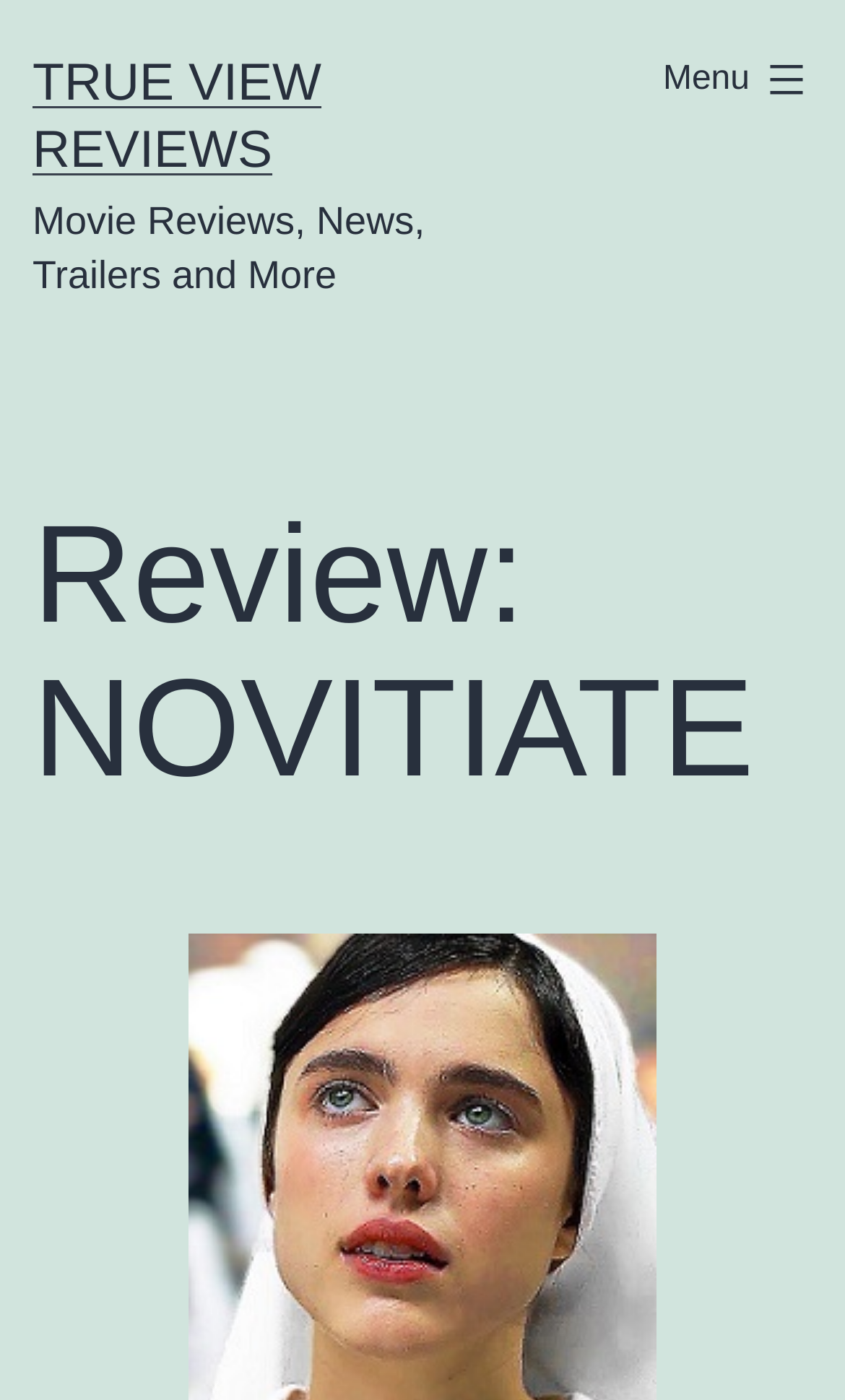Give the bounding box coordinates for the element described as: "True View Reviews".

[0.038, 0.038, 0.38, 0.128]